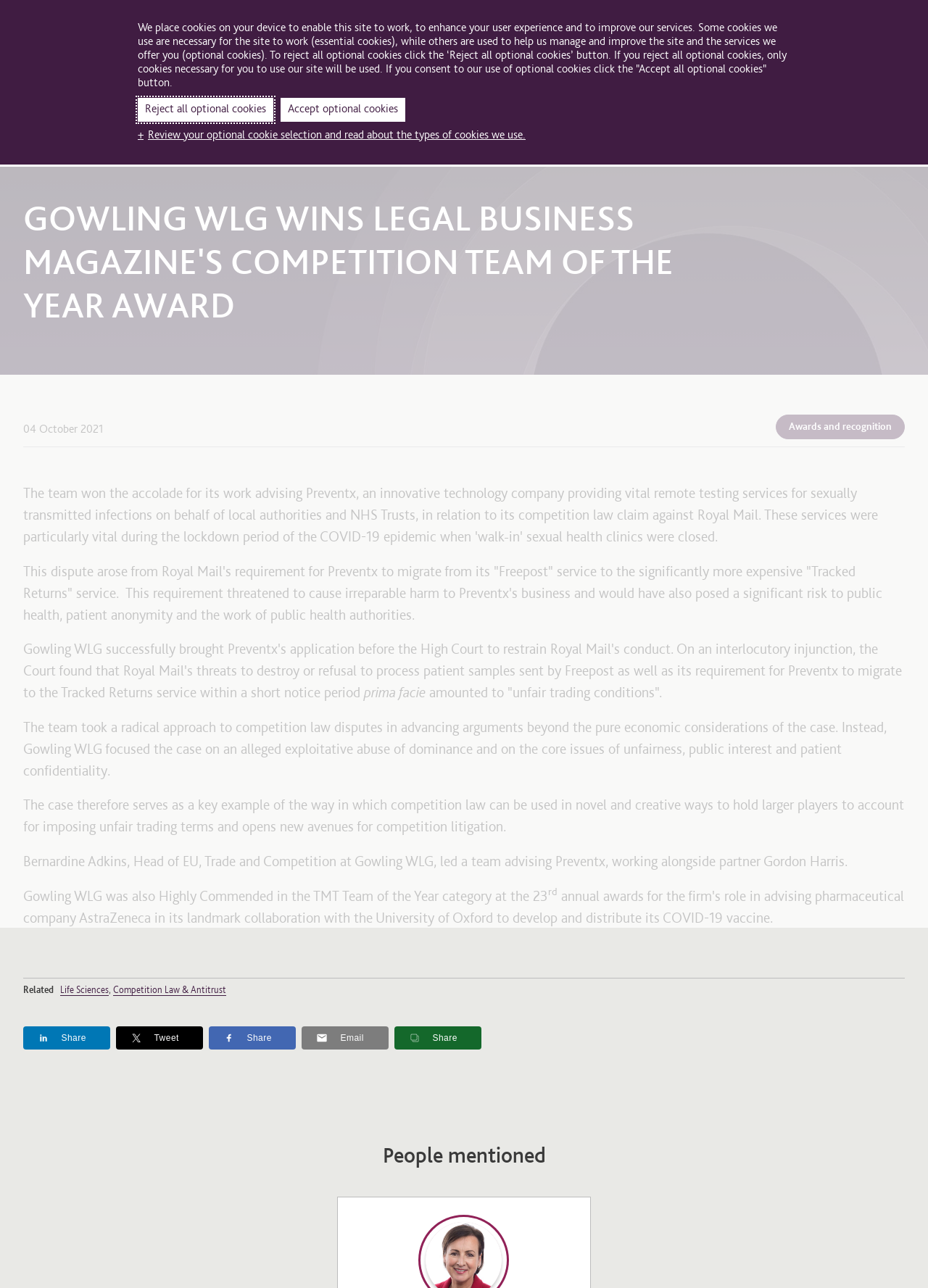Please find the bounding box coordinates for the clickable element needed to perform this instruction: "Click the 'People' link".

[0.019, 0.089, 0.075, 0.111]